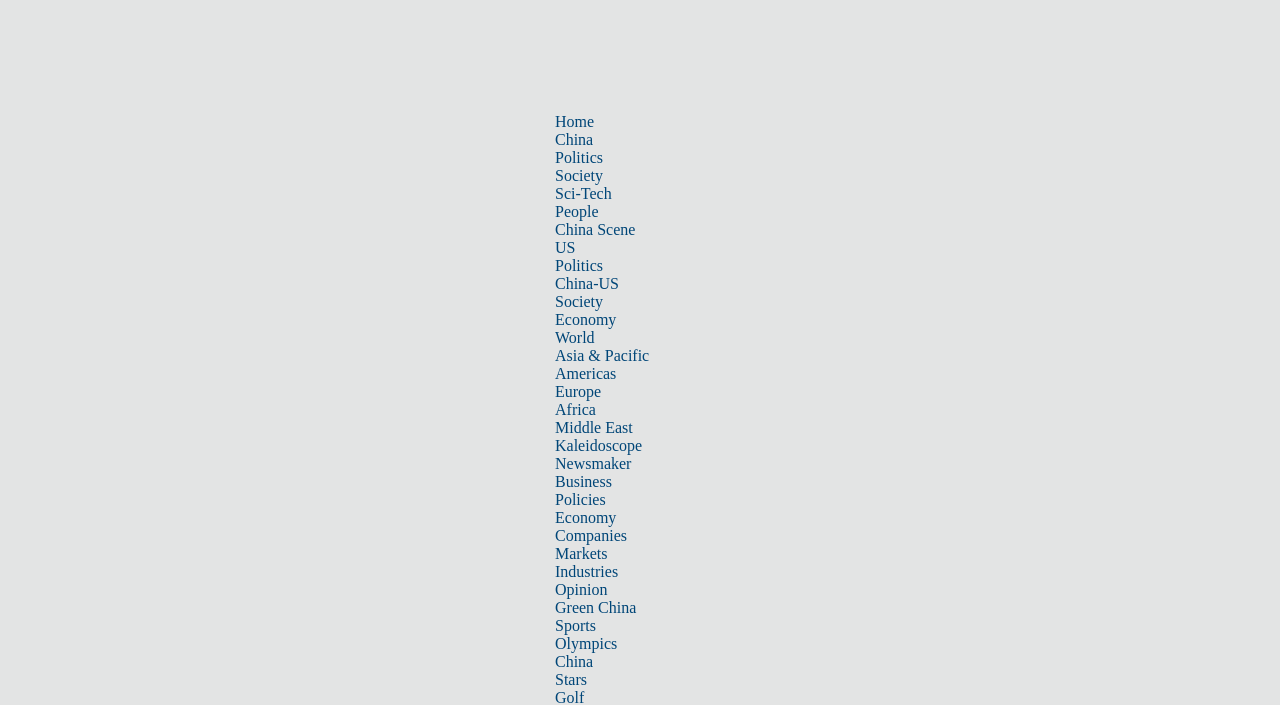How many links are in the 'China' section?
From the image, provide a succinct answer in one word or a short phrase.

3